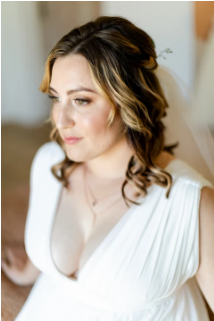Elaborate on the elements present in the image.

A stunning bride is captured in a moment of reflection as she prepares for her special day. Her elegant white dress, adorned with delicate draping, beautifully complements her graceful pose. The bride has soft, flowing hair styled in gentle waves, enhanced by a subtle veil. Her makeup radiates natural beauty, highlighting her features in a soft and warm light. This intimate moment encapsulates the beauty and excitement of weddings, showcasing the bride's poise and anticipation for the celebration ahead.